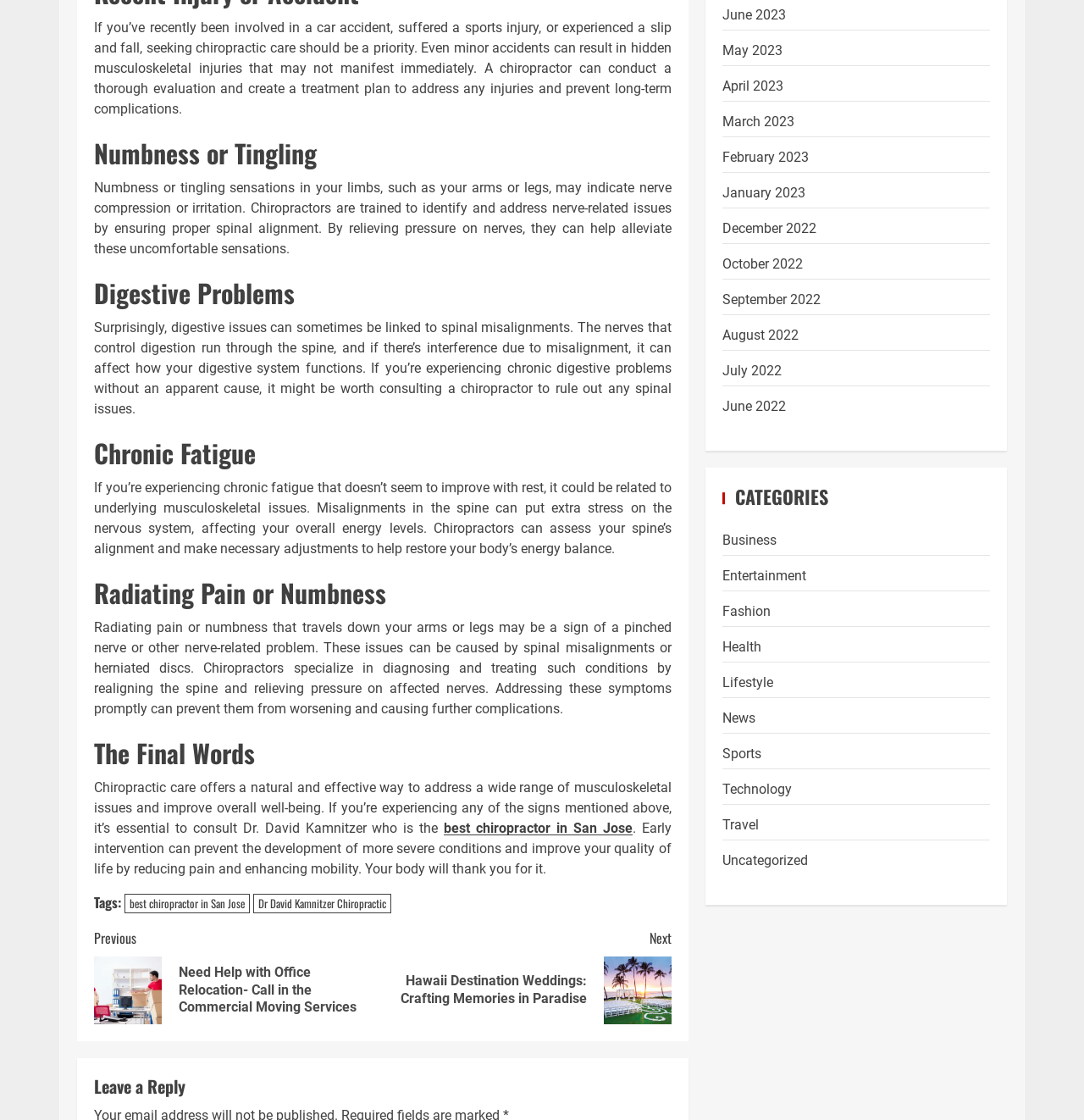What is the possible cause of chronic fatigue according to the webpage?
Please give a detailed and elaborate answer to the question.

The webpage suggests that chronic fatigue can be related to underlying musculoskeletal issues, such as misalignments in the spine, which can put extra stress on the nervous system and affect overall energy levels.